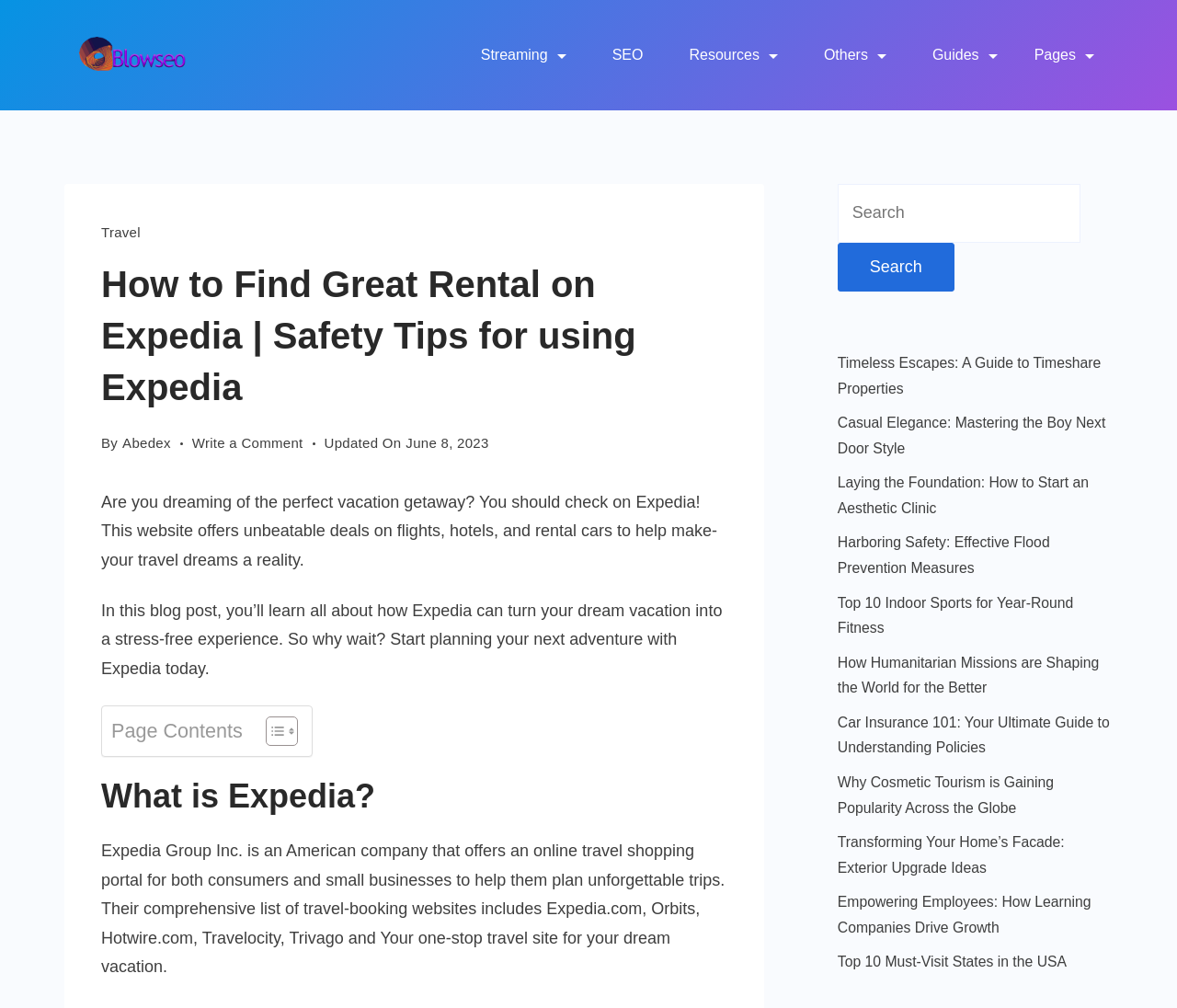Write an extensive caption that covers every aspect of the webpage.

This webpage appears to be a travel blog or guide, specifically focused on Expedia, a travel booking website. At the top of the page, there is a navigation menu with links to various categories, including "Blowseo", "Streaming", "SEO", "Resources", "Others", "Guides", and "Pages". Each of these links has a corresponding image icon.

Below the navigation menu, there is a header section with a title "How to Find Great Rental on Expedia | Safety Tips for using Expedia" and a subheading "By Abedex". The title is followed by a brief introduction to the article, which explains that Expedia offers unbeatable deals on flights, hotels, and rental cars to help make travel dreams a reality.

The main content of the page is divided into sections, with headings such as "What is Expedia?" and "Page Contents". The "What is Expedia?" section provides a brief overview of Expedia Group Inc., an American company that offers an online travel shopping portal.

To the right of the main content, there is a complementary section with a search bar and a list of links to various articles, including "Timeless Escapes: A Guide to Timeshare Properties", "Casual Elegance: Mastering the Boy Next Door Style", and "Top 10 Must-Visit States in the USA". These links appear to be related to travel and lifestyle topics.

Overall, the webpage is well-organized and easy to navigate, with clear headings and concise text. The use of images and icons adds visual appeal to the page.